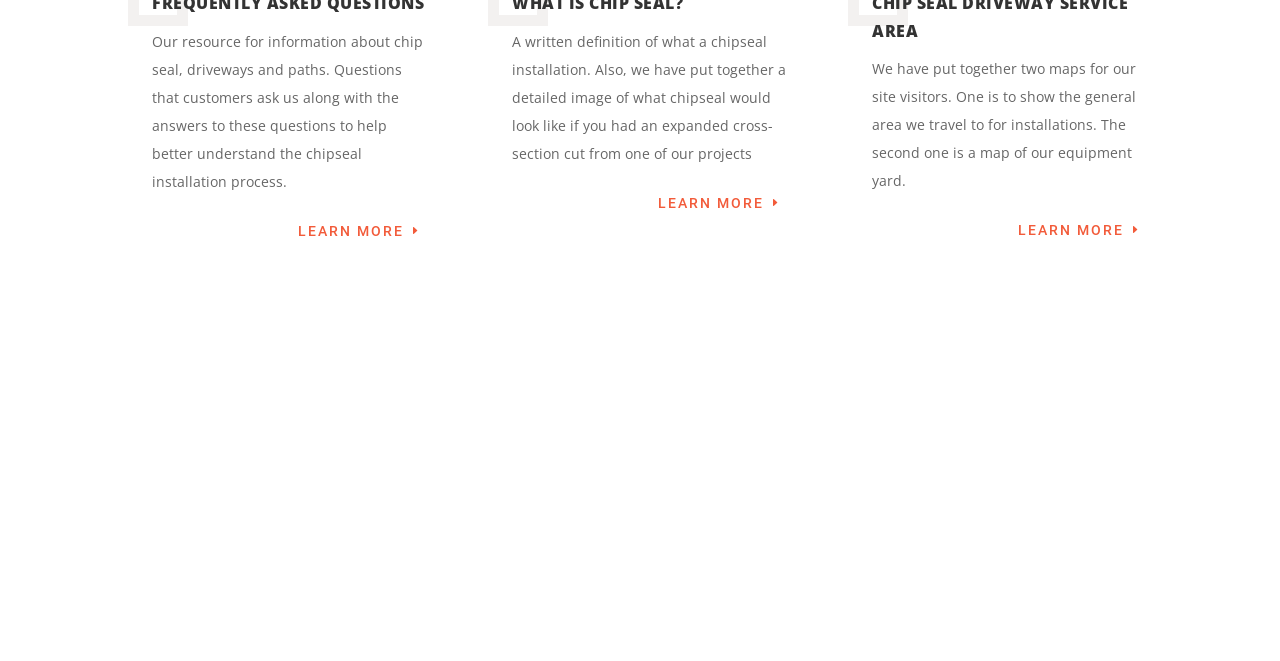Kindly respond to the following question with a single word or a brief phrase: 
What is the purpose of chip sealed pavement on private roads?

Differentiation from town or city streets